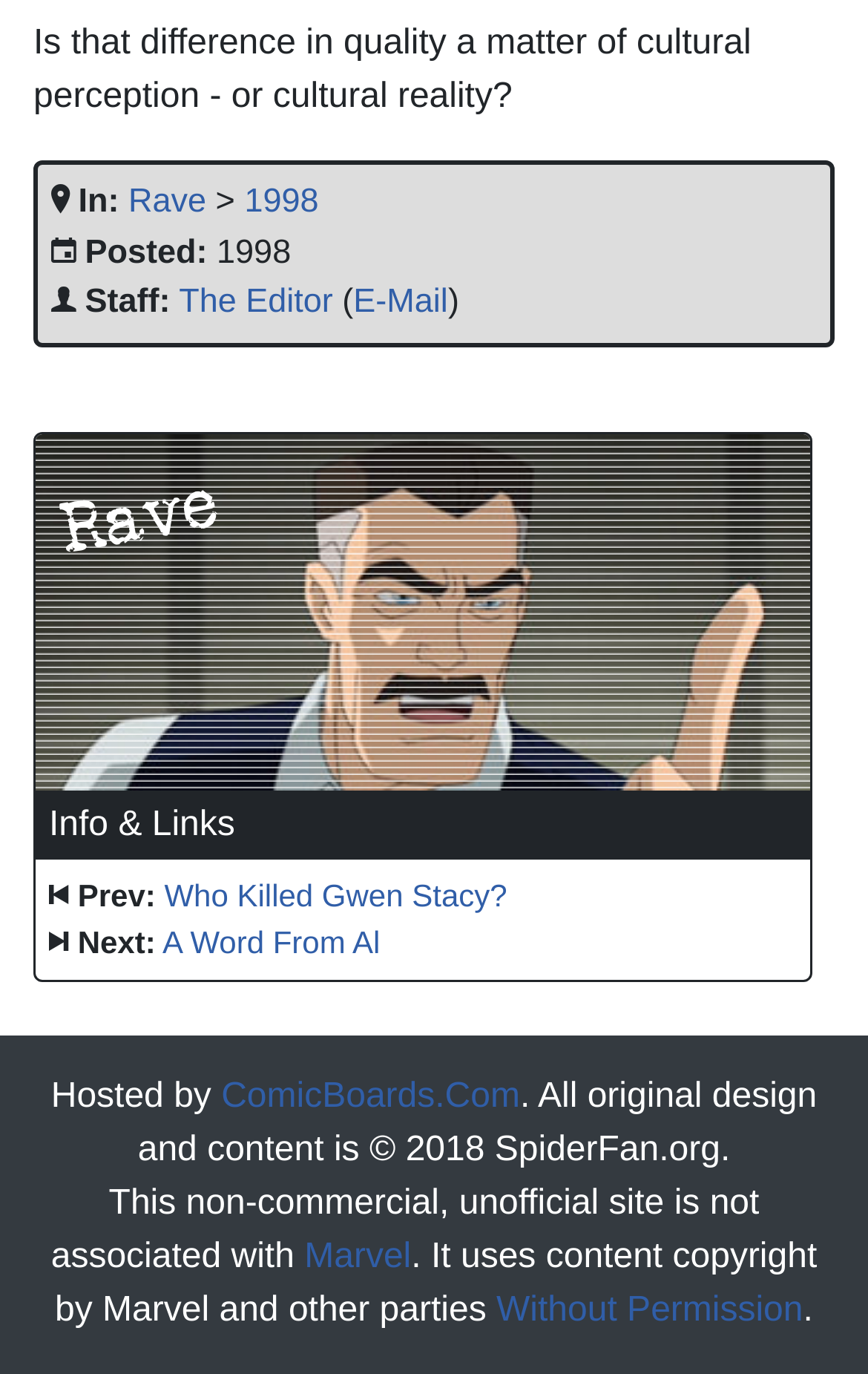Give a concise answer using one word or a phrase to the following question:
What is the publication date of the article?

1998